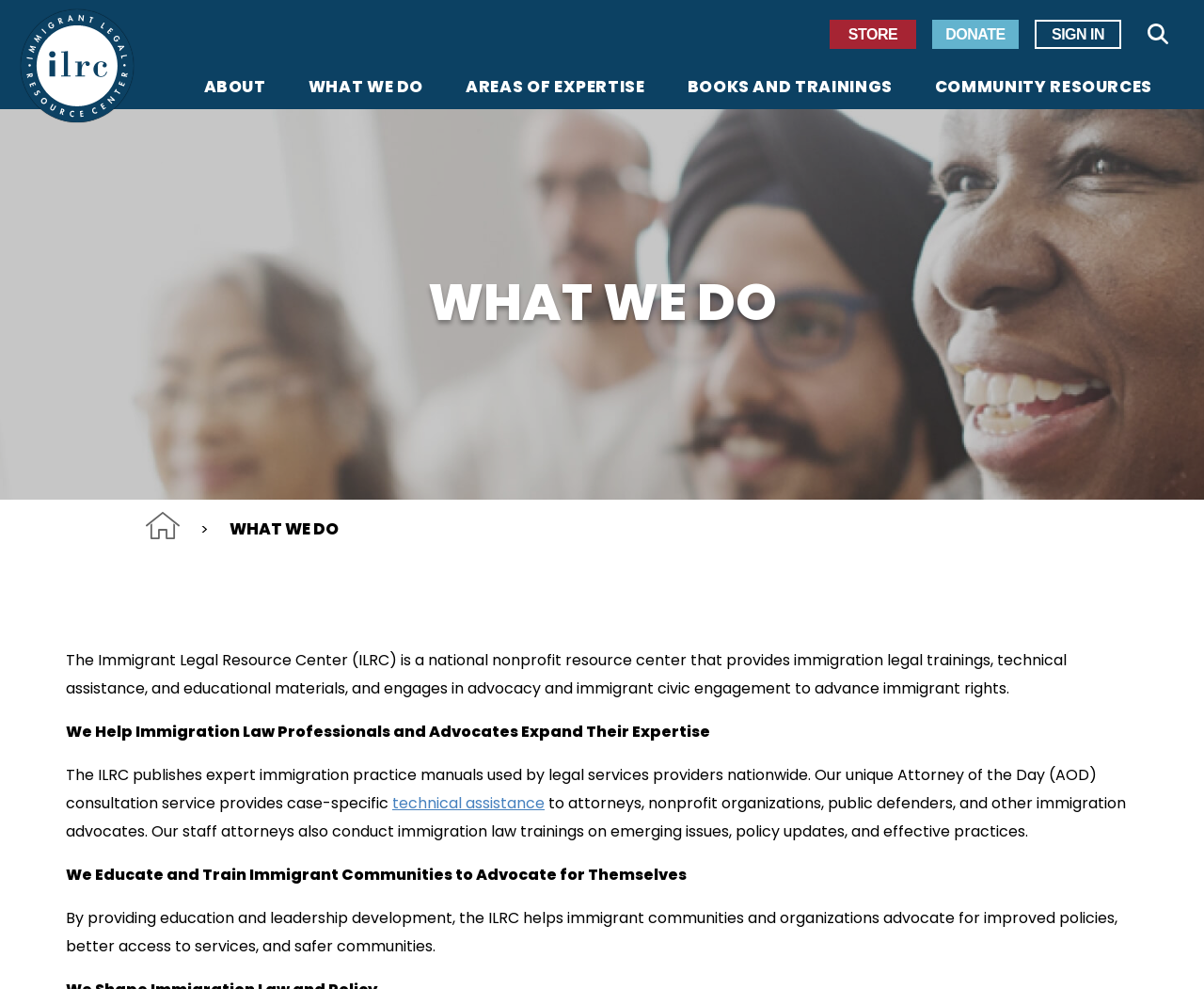Identify the bounding box coordinates for the element you need to click to achieve the following task: "Click the 'WHAT WE DO' link". The coordinates must be four float values ranging from 0 to 1, formatted as [left, top, right, bottom].

[0.256, 0.08, 0.352, 0.11]